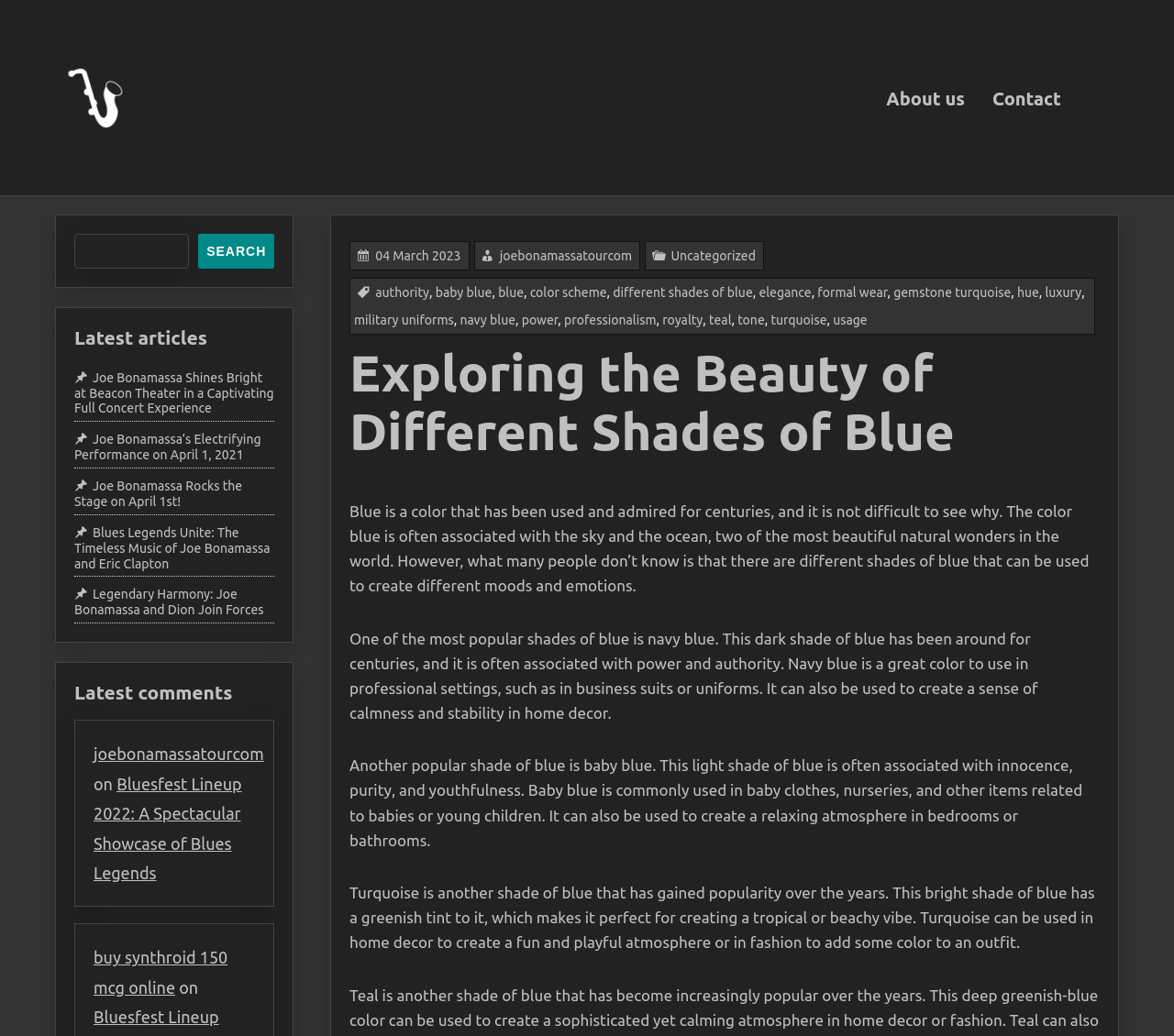Locate the bounding box coordinates of the item that should be clicked to fulfill the instruction: "Search for something".

[0.063, 0.226, 0.234, 0.259]